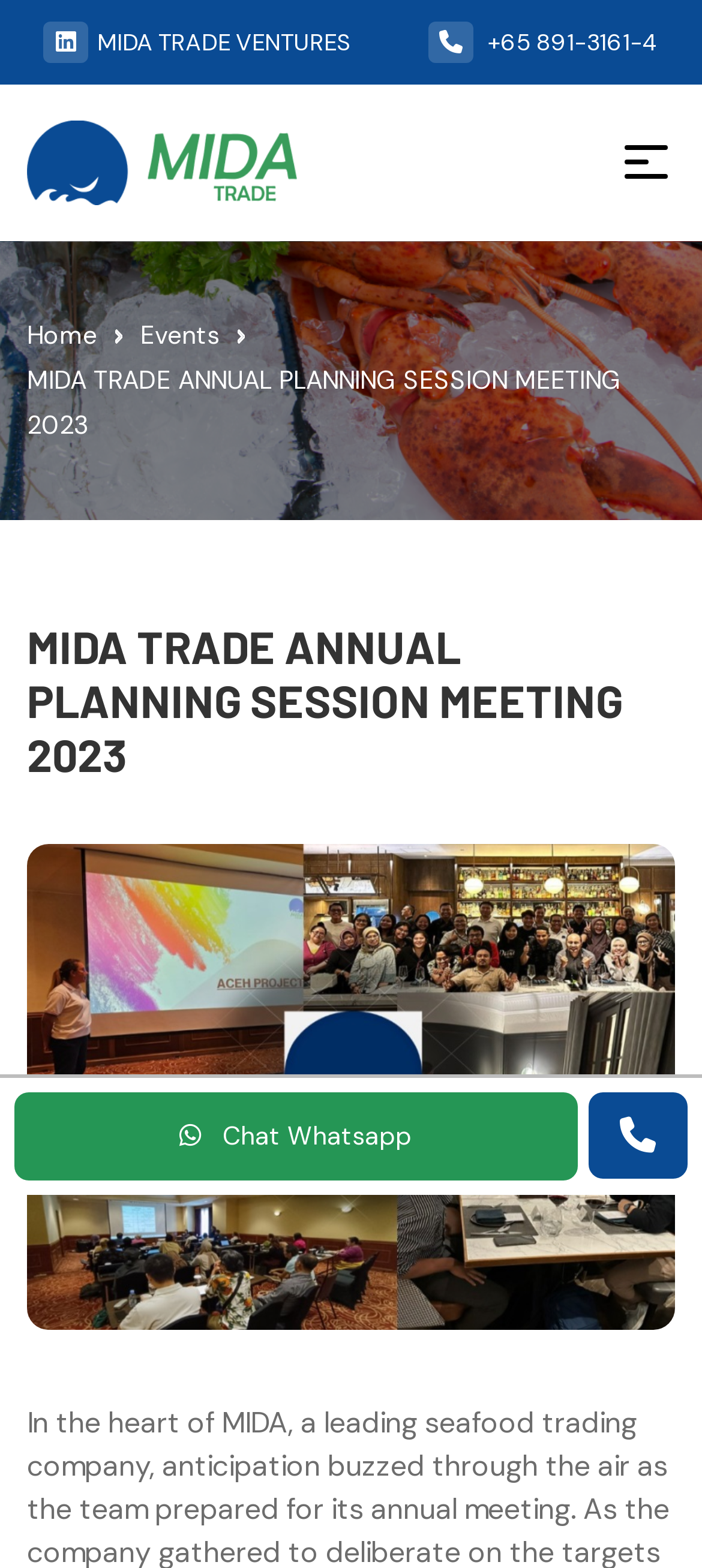What is the phone number on the top-right corner?
Answer the question in a detailed and comprehensive manner.

I looked at the top-right corner of the webpage and found a link with the phone number '+65 891-3161-4'.